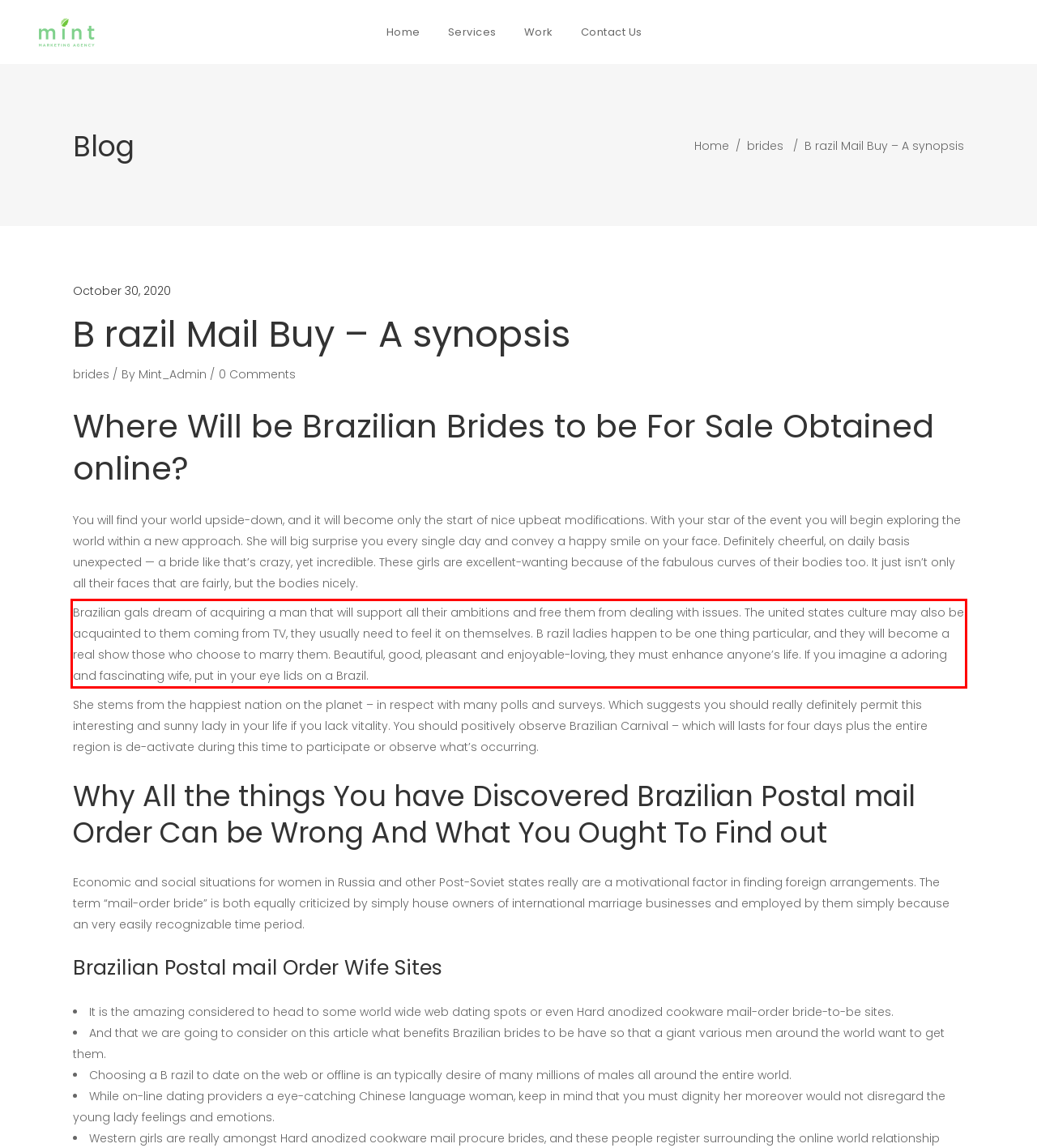Please identify and extract the text content from the UI element encased in a red bounding box on the provided webpage screenshot.

Brazilian gals dream of acquiring a man that will support all their ambitions and free them from dealing with issues. The united states culture may also be acquainted to them coming from TV, they usually need to feel it on themselves. B razil ladies happen to be one thing particular, and they will become a real show those who choose to marry them. Beautiful, good, pleasant and enjoyable-loving, they must enhance anyone’s life. If you imagine a adoring and fascinating wife, put in your eye lids on a Brazil.